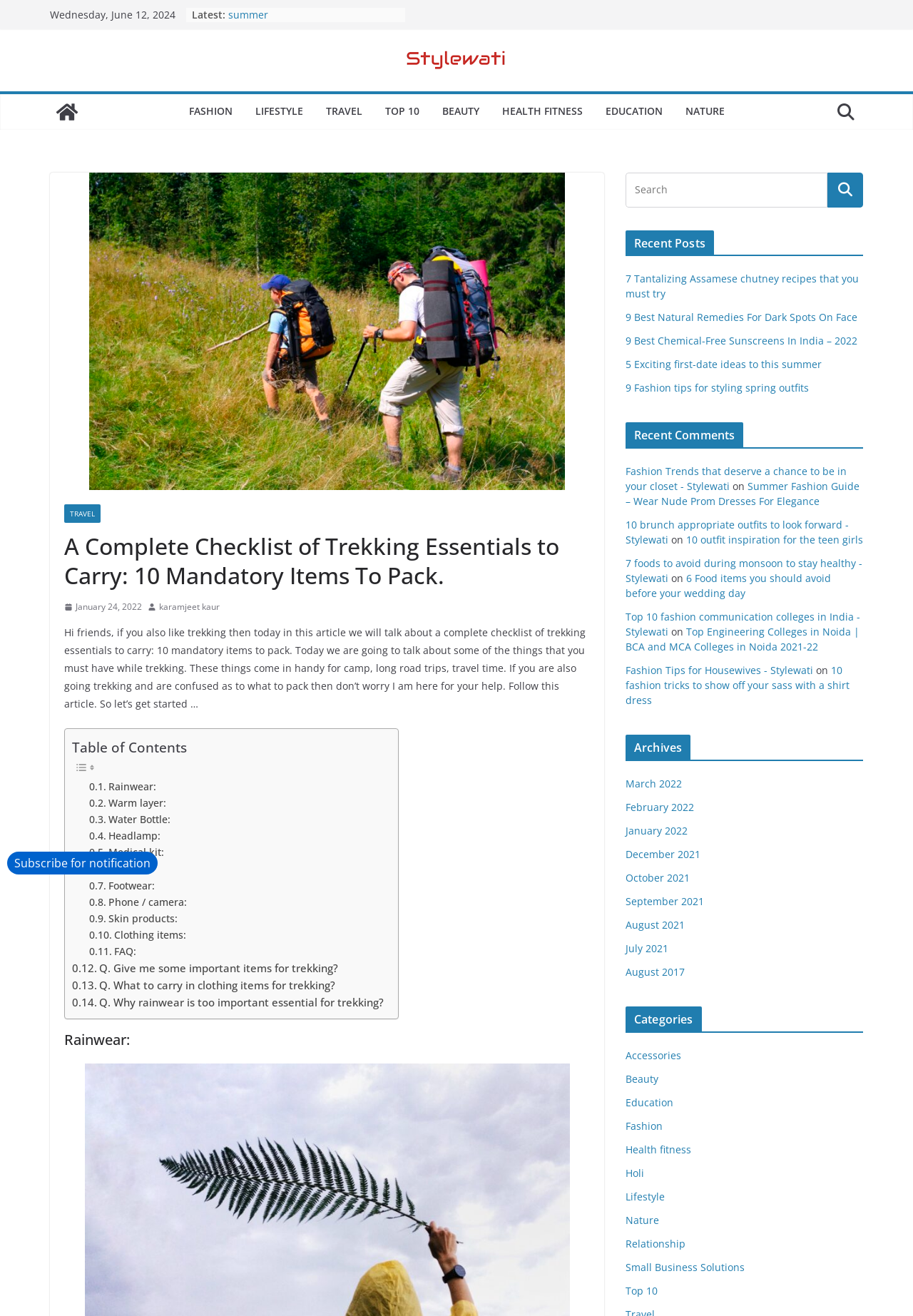From the details in the image, provide a thorough response to the question: What is the purpose of the article?

I found the purpose of the article by reading the introduction, which states that the article will provide a checklist of trekking essentials to carry, and will discuss some of the things that you must have while trekking.